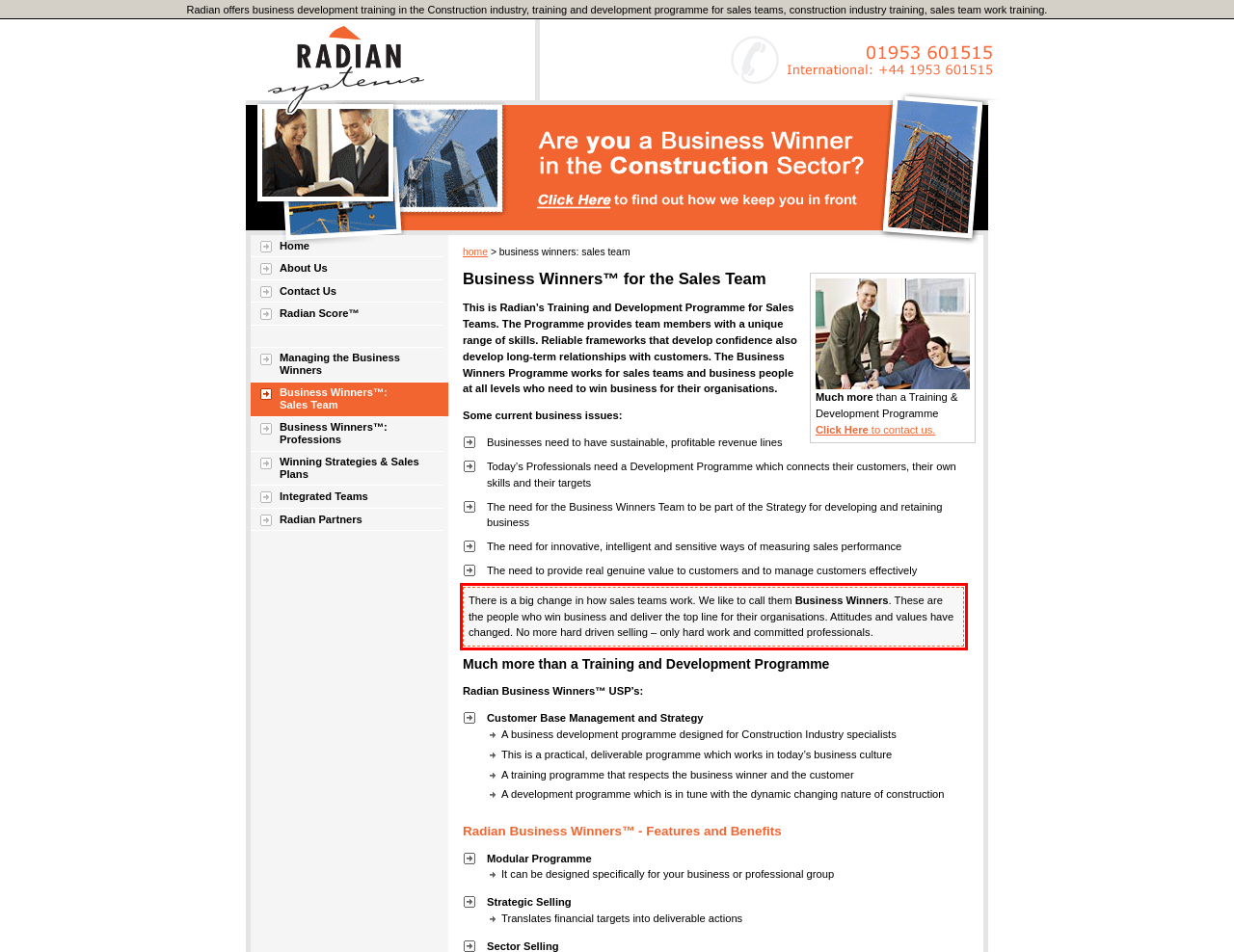Identify the text inside the red bounding box on the provided webpage screenshot by performing OCR.

There is a big change in how sales teams work. We like to call them Business Winners. These are the people who win business and deliver the top line for their organisations. Attitudes and values have changed. No more hard driven selling – only hard work and committed professionals.